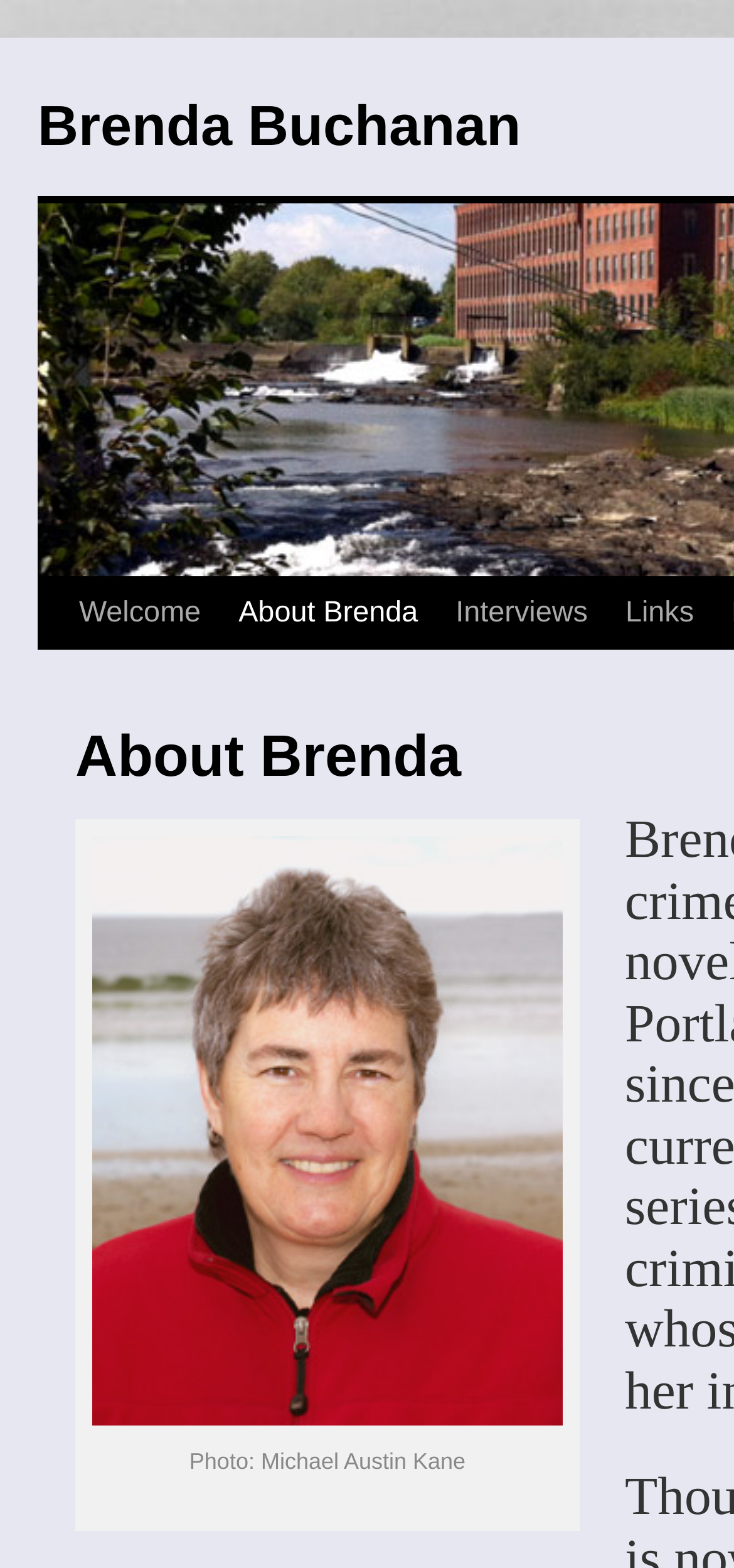What is the name of the person in the image?
Please provide a single word or phrase in response based on the screenshot.

Brenda Buchanan